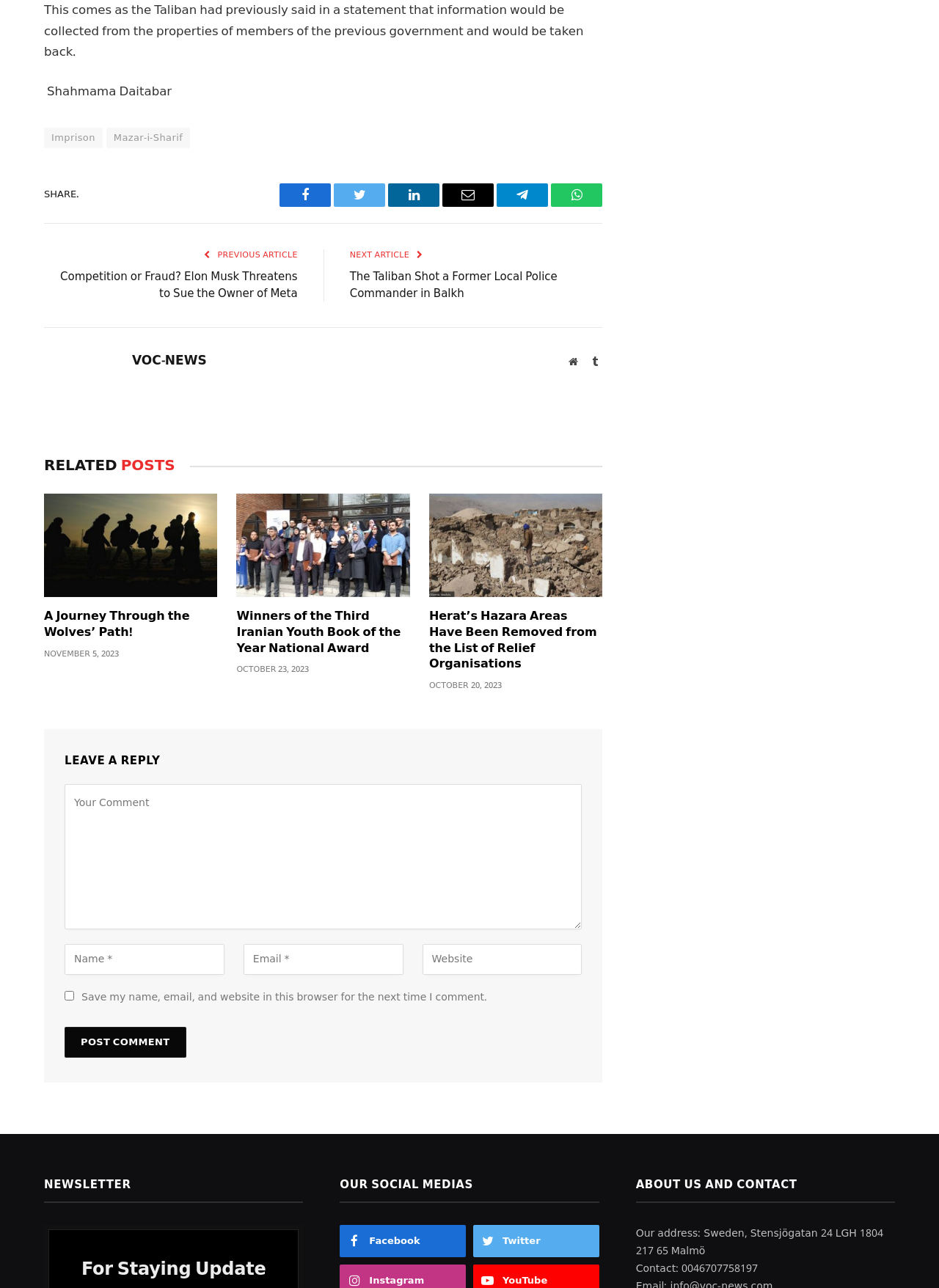What is the topic of the first related post?
Use the screenshot to answer the question with a single word or phrase.

A Journey Through the Wolves’ Path!